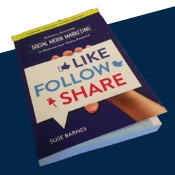Using the details from the image, please elaborate on the following question: What is the book focused on?

The book 'Like, Follow, Share' is focused on social media marketing, suggesting it contains strategies and insights valuable for businesses and individuals looking to enhance their online presence.